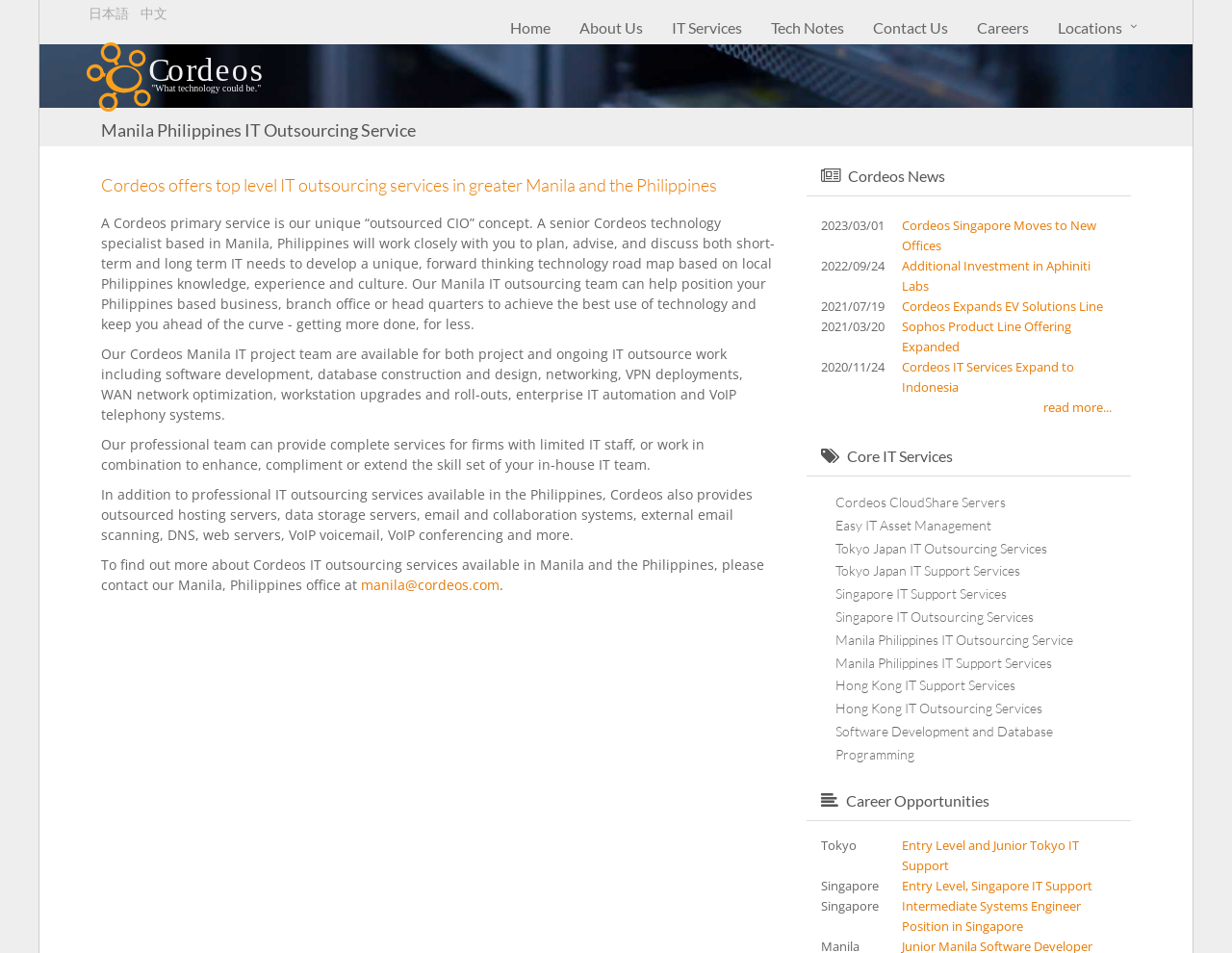Please reply to the following question with a single word or a short phrase:
How many locations are mentioned for IT outsourcing services?

4